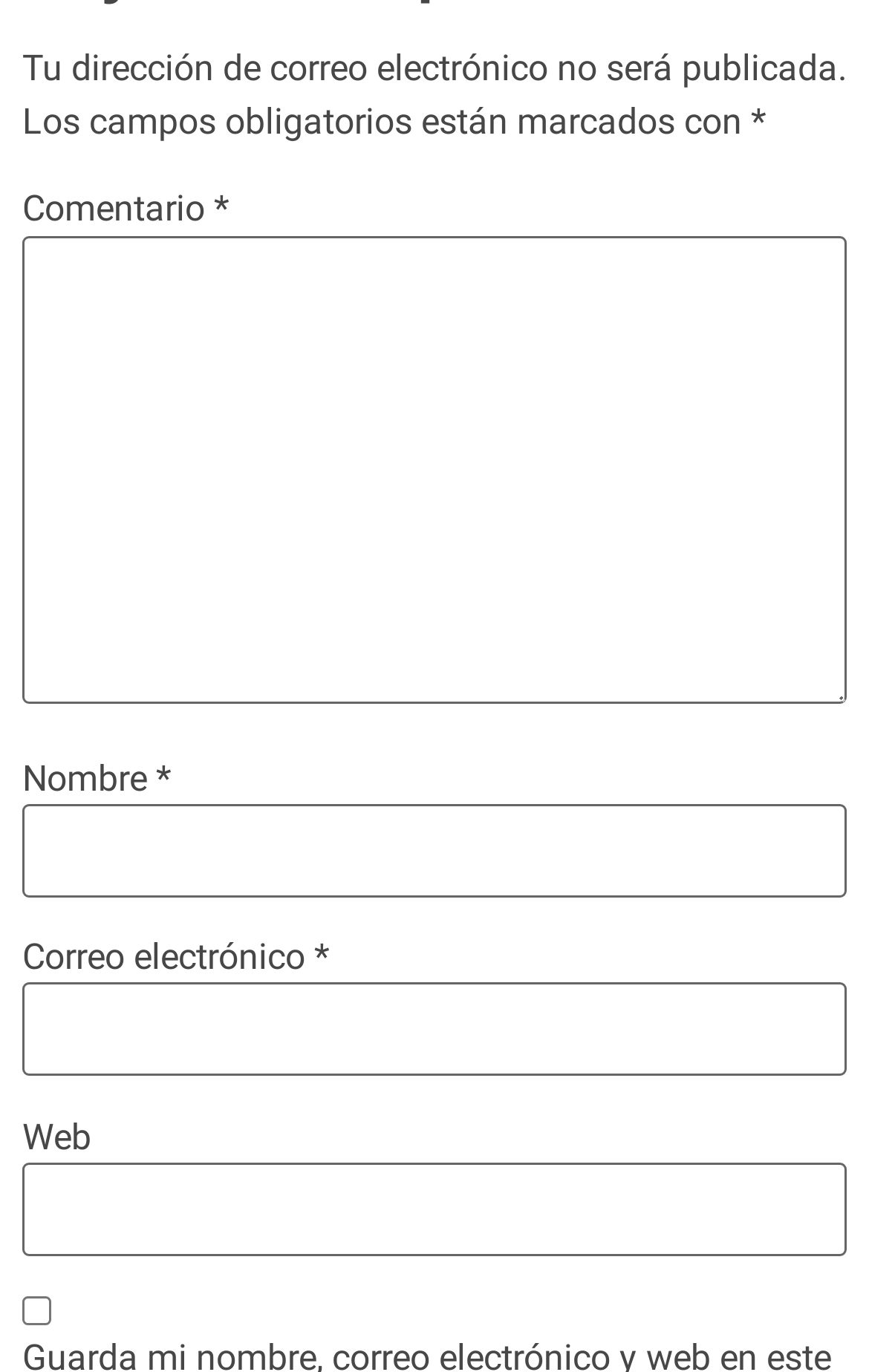How many text fields are in the form?
Please provide a single word or phrase based on the screenshot.

4